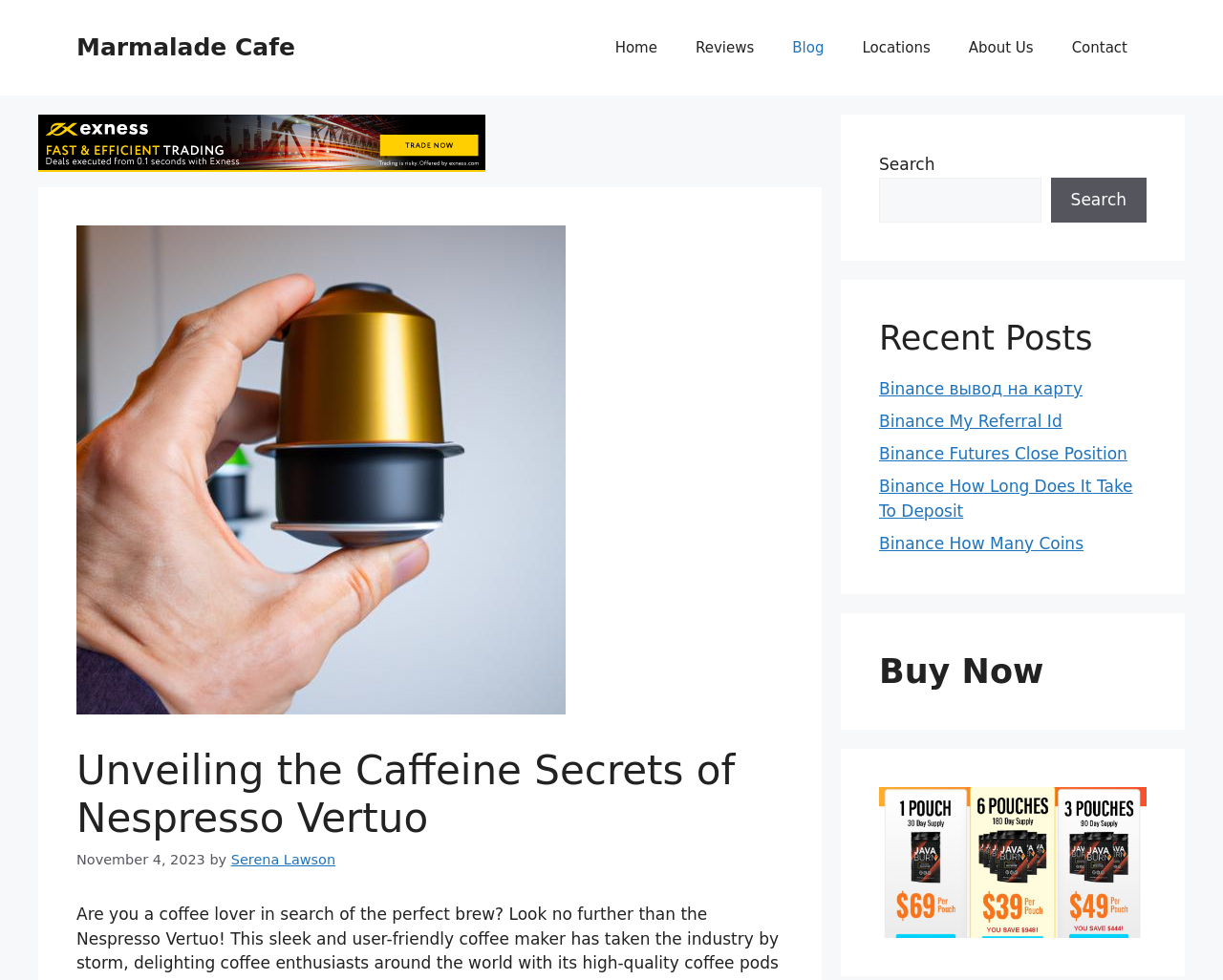How many recent posts are listed?
Answer with a single word or short phrase according to what you see in the image.

5